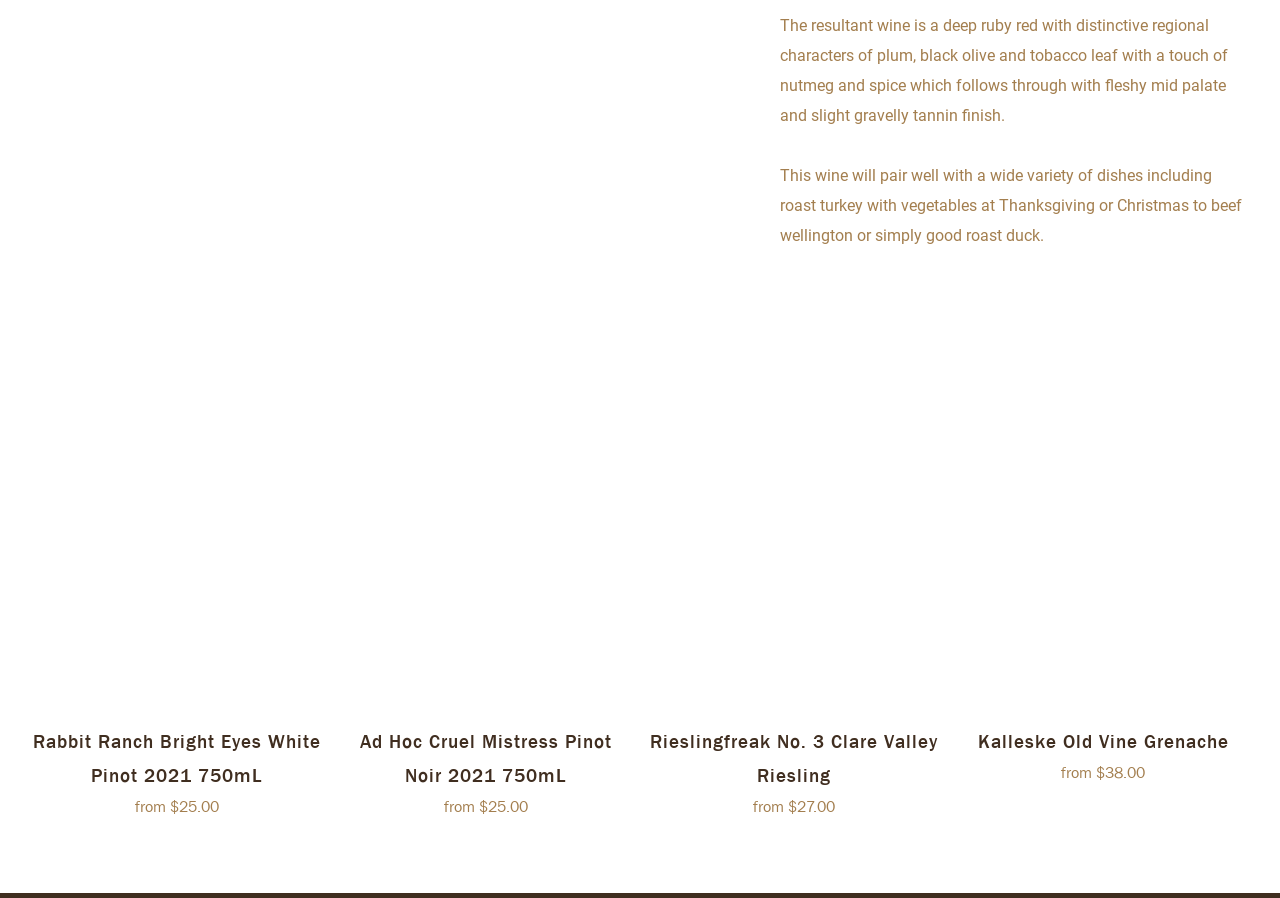Give a succinct answer to this question in a single word or phrase: 
What is the price range of the wines?

$25.00 to $38.00